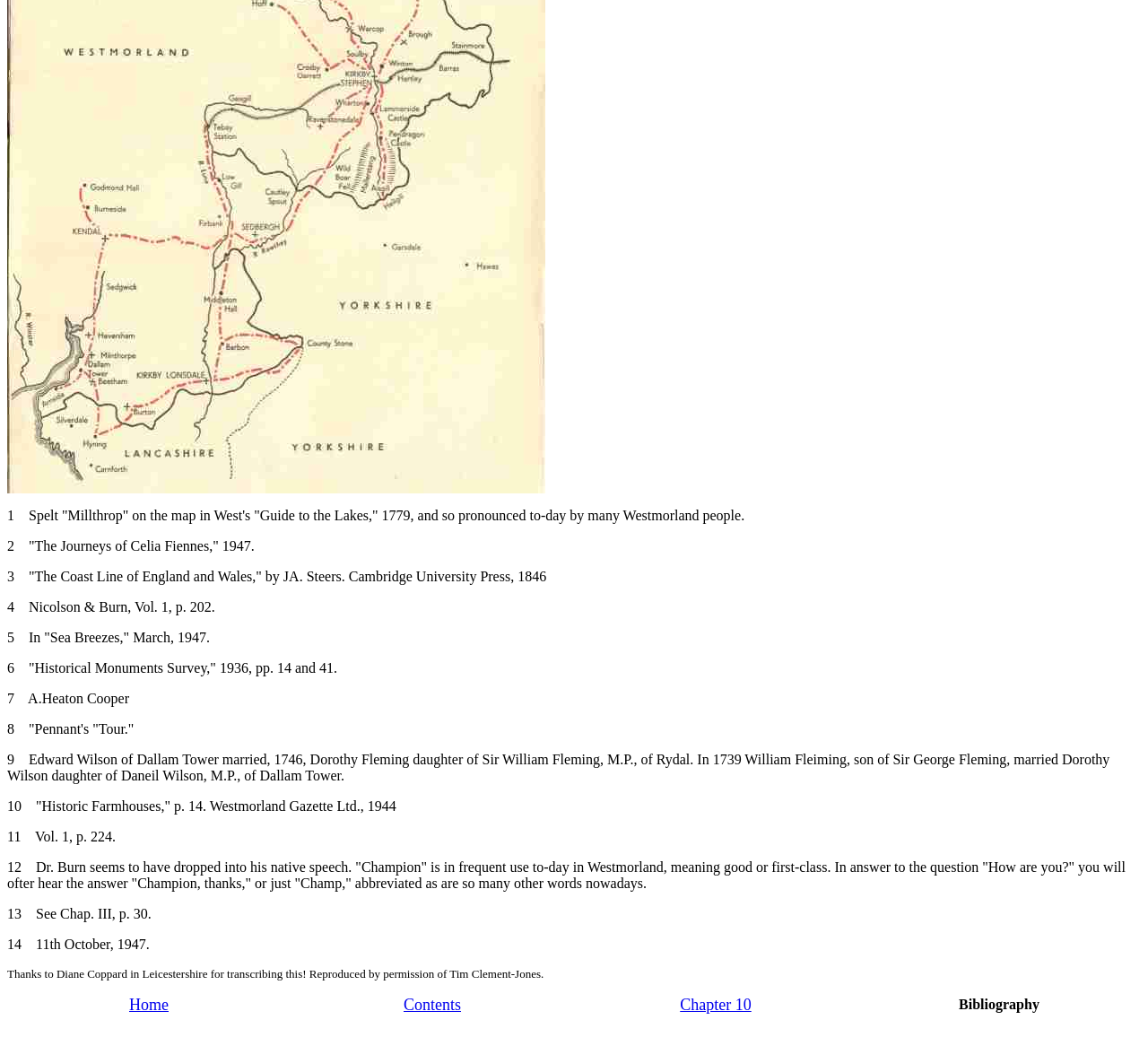Using a single word or phrase, answer the following question: 
How many links are present in the webpage?

5